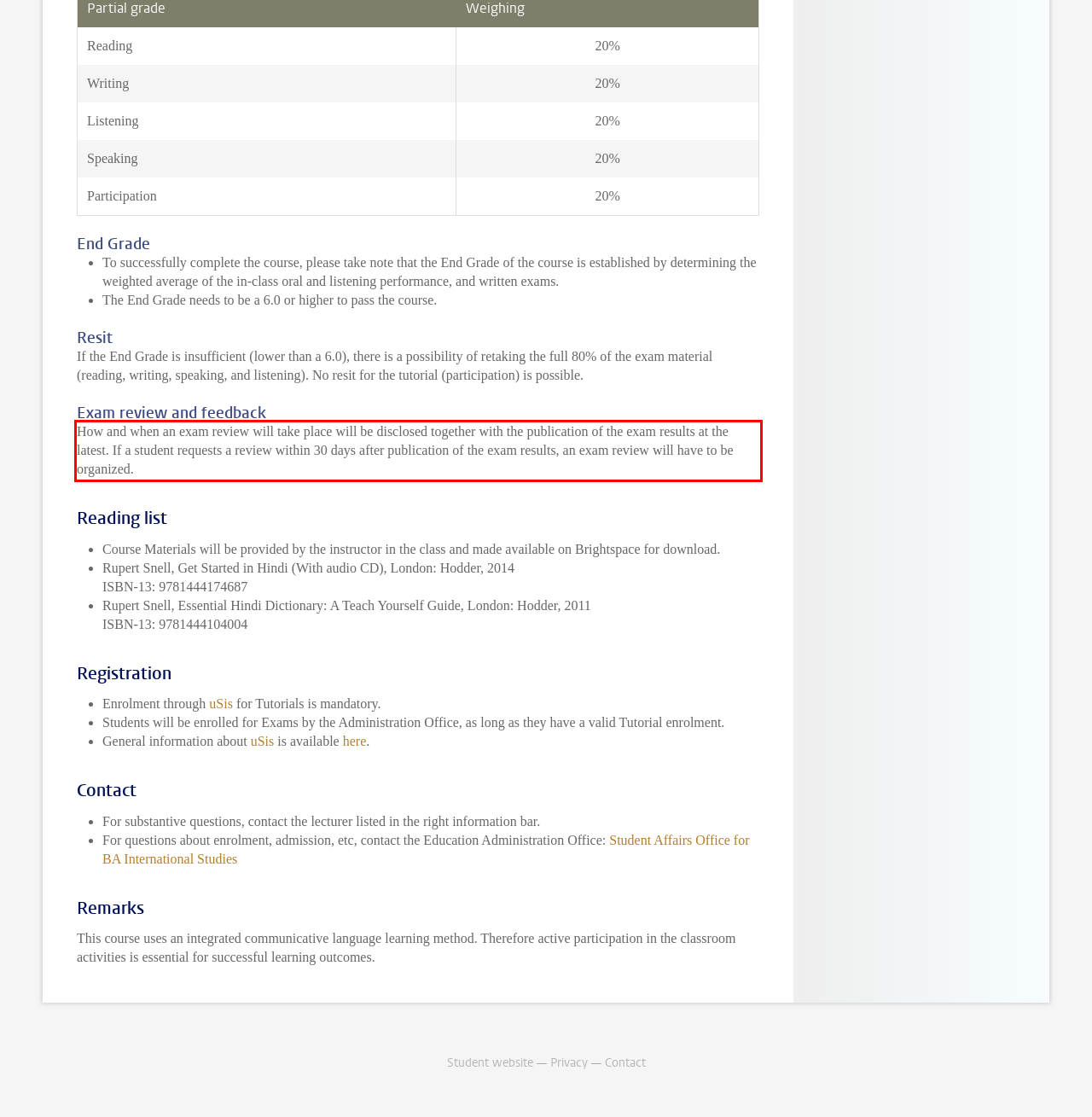You have a screenshot of a webpage where a UI element is enclosed in a red rectangle. Perform OCR to capture the text inside this red rectangle.

How and when an exam review will take place will be disclosed together with the publication of the exam results at the latest. If a student requests a review within 30 days after publication of the exam results, an exam review will have to be organized.